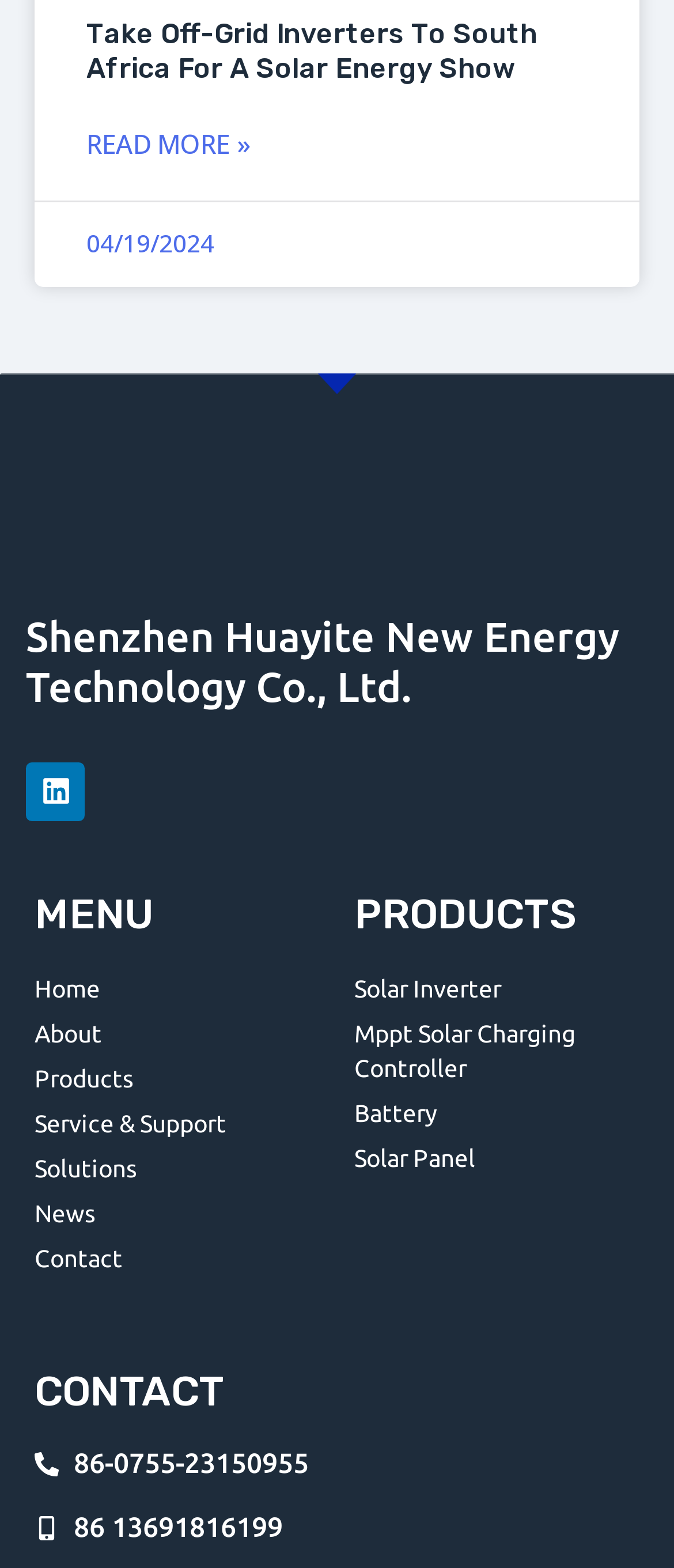Locate the bounding box coordinates of the clickable element to fulfill the following instruction: "Visit the company's Linkedin page". Provide the coordinates as four float numbers between 0 and 1 in the format [left, top, right, bottom].

[0.06, 0.495, 0.104, 0.514]